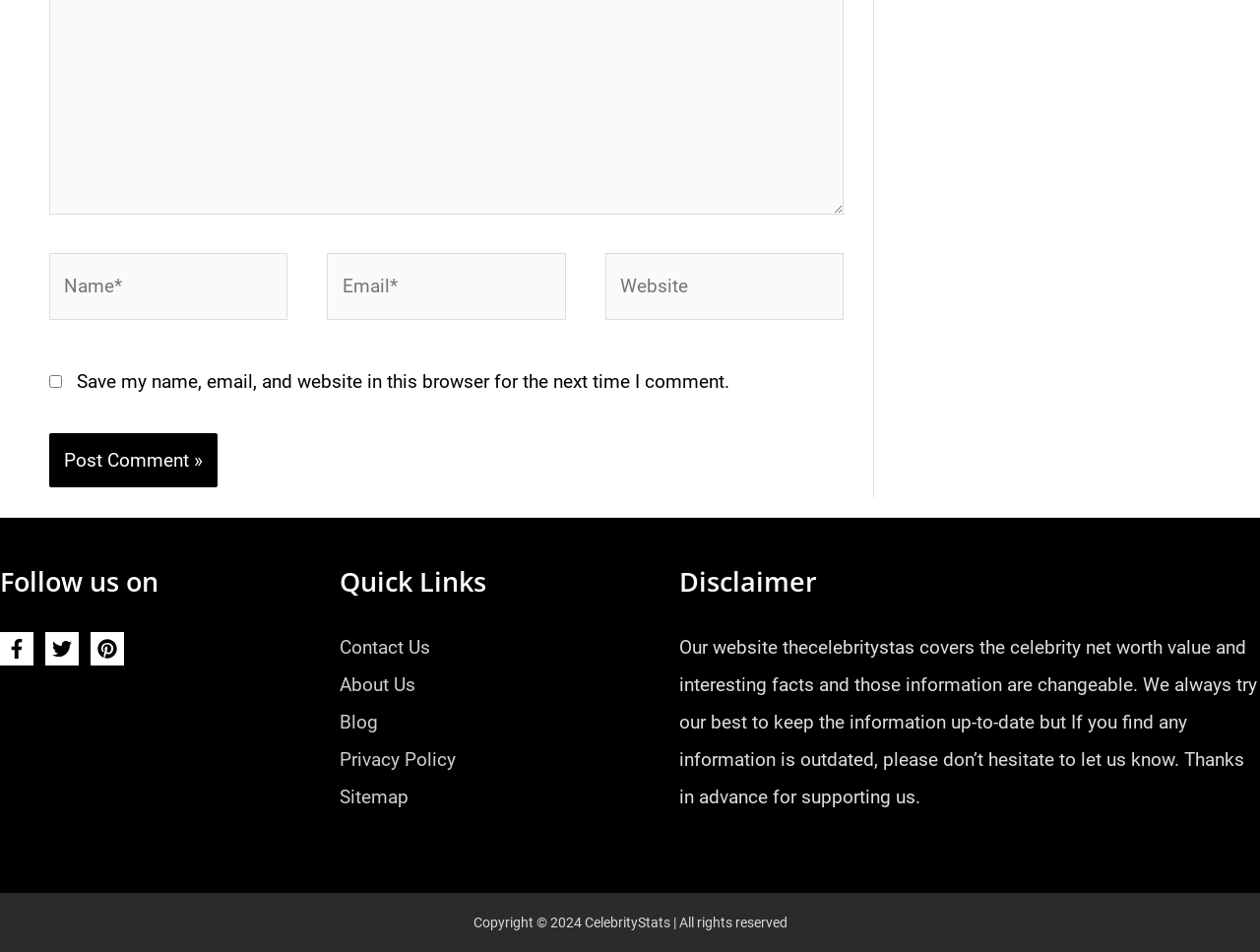Respond to the question below with a single word or phrase:
What are the quick links in the footer?

Contact Us, About Us, Blog, etc.